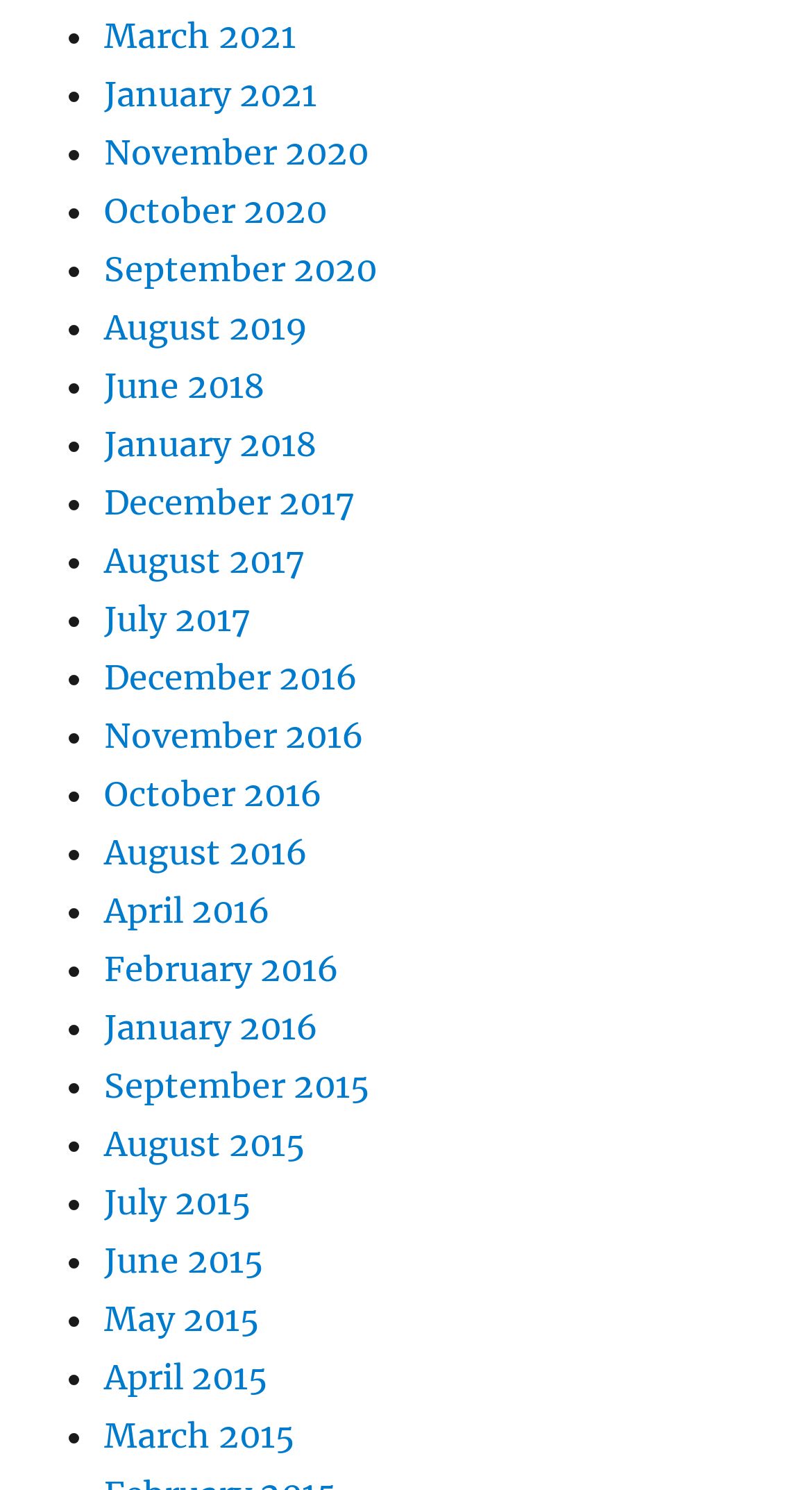Locate the bounding box coordinates of the clickable region necessary to complete the following instruction: "View March 2021". Provide the coordinates in the format of four float numbers between 0 and 1, i.e., [left, top, right, bottom].

[0.128, 0.009, 0.364, 0.037]